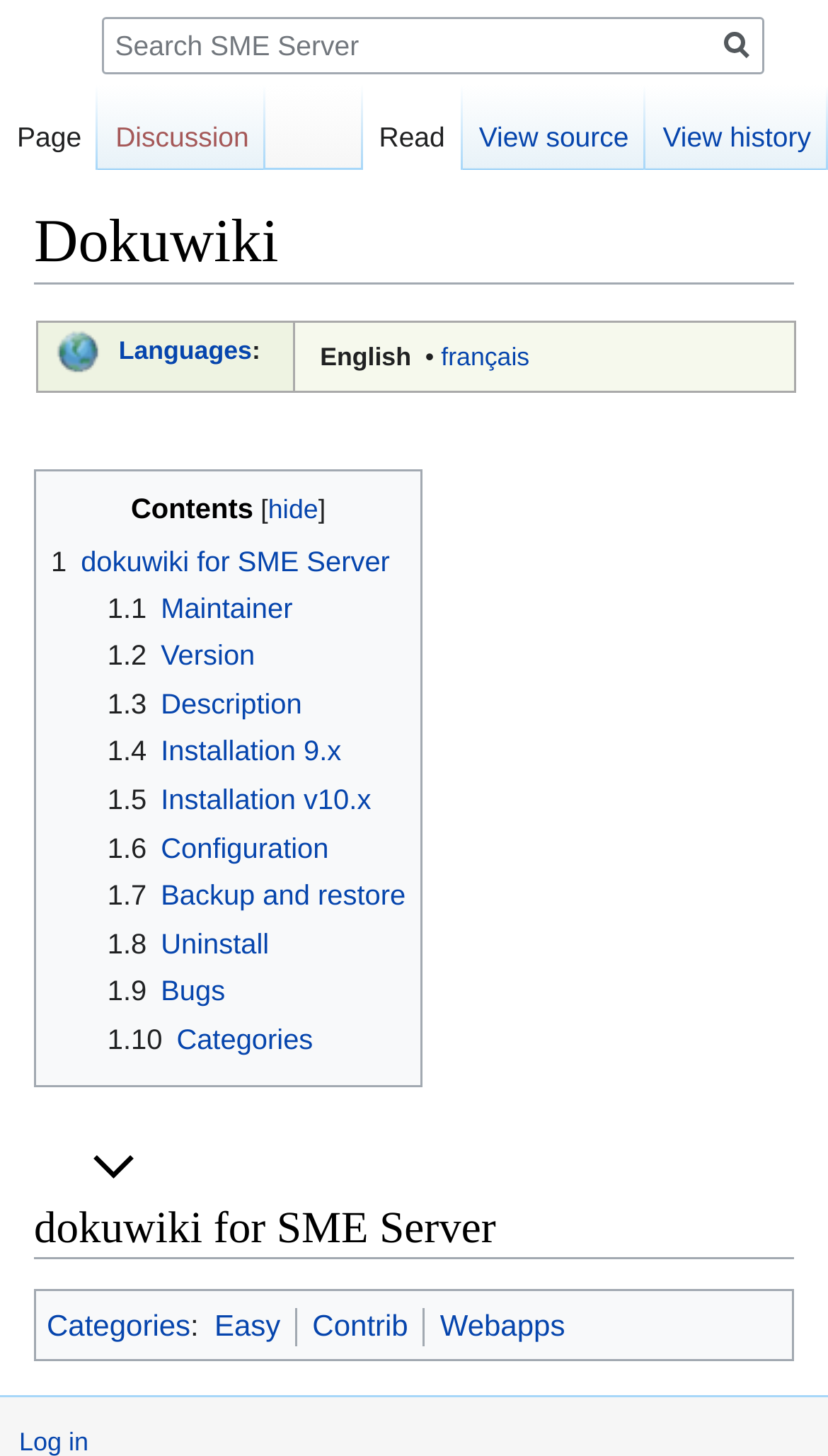Pinpoint the bounding box coordinates of the area that should be clicked to complete the following instruction: "Search". The coordinates must be given as four float numbers between 0 and 1, i.e., [left, top, right, bottom].

[0.123, 0.012, 0.923, 0.052]